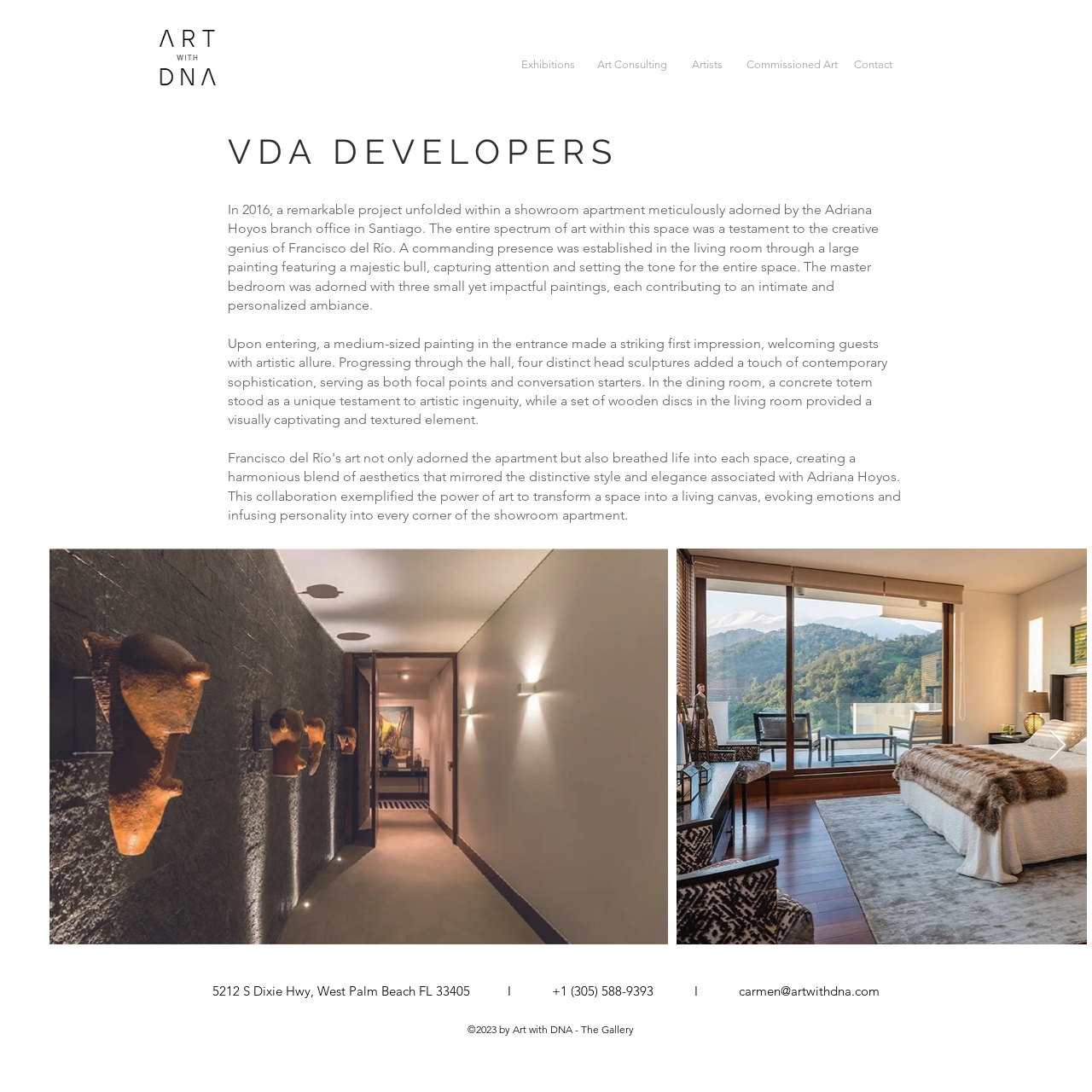What is the theme of the art in the living room?
Look at the image and respond with a one-word or short phrase answer.

Majestic bull